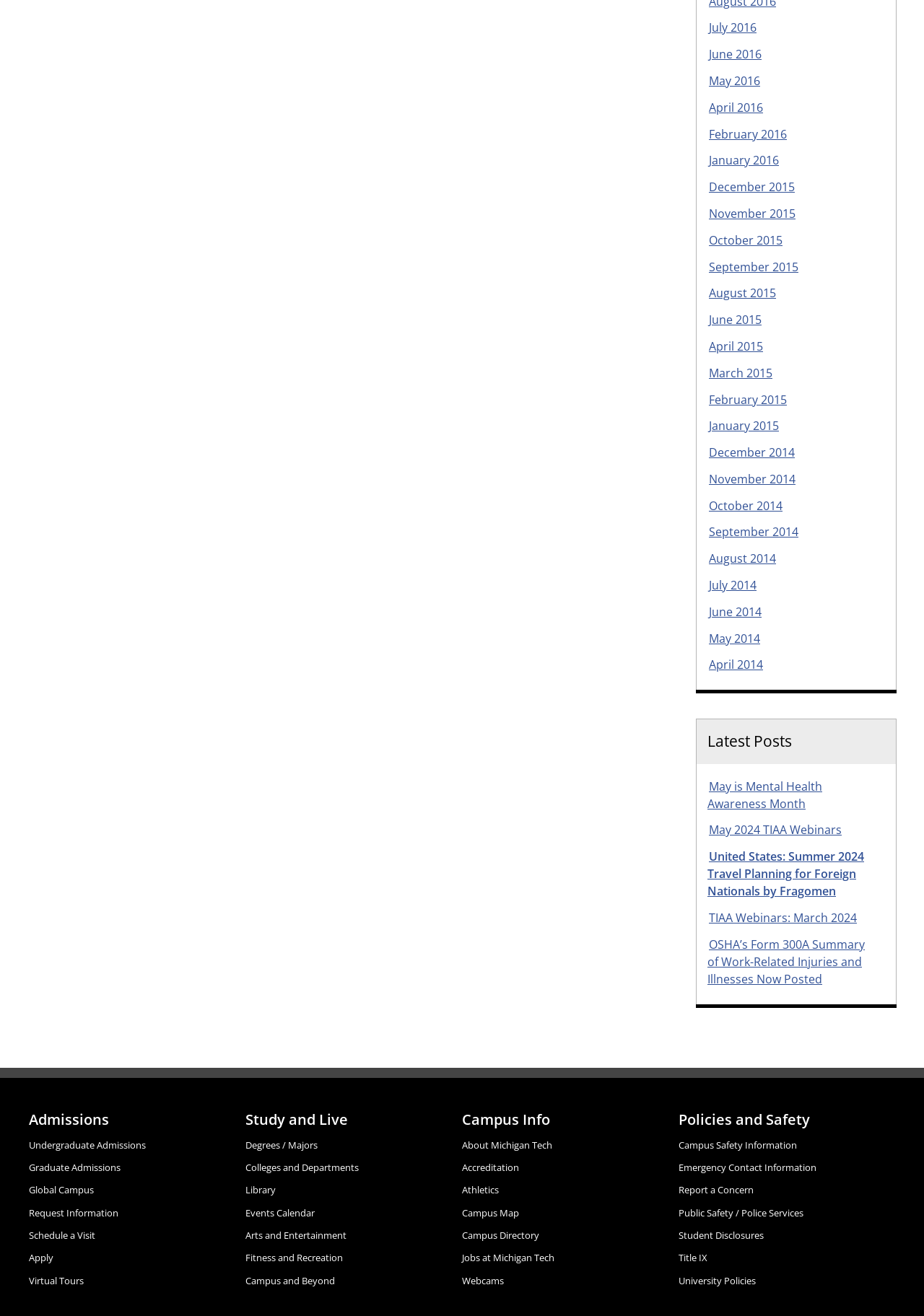Give a concise answer using one word or a phrase to the following question:
How many links are under 'Latest Posts'?

5